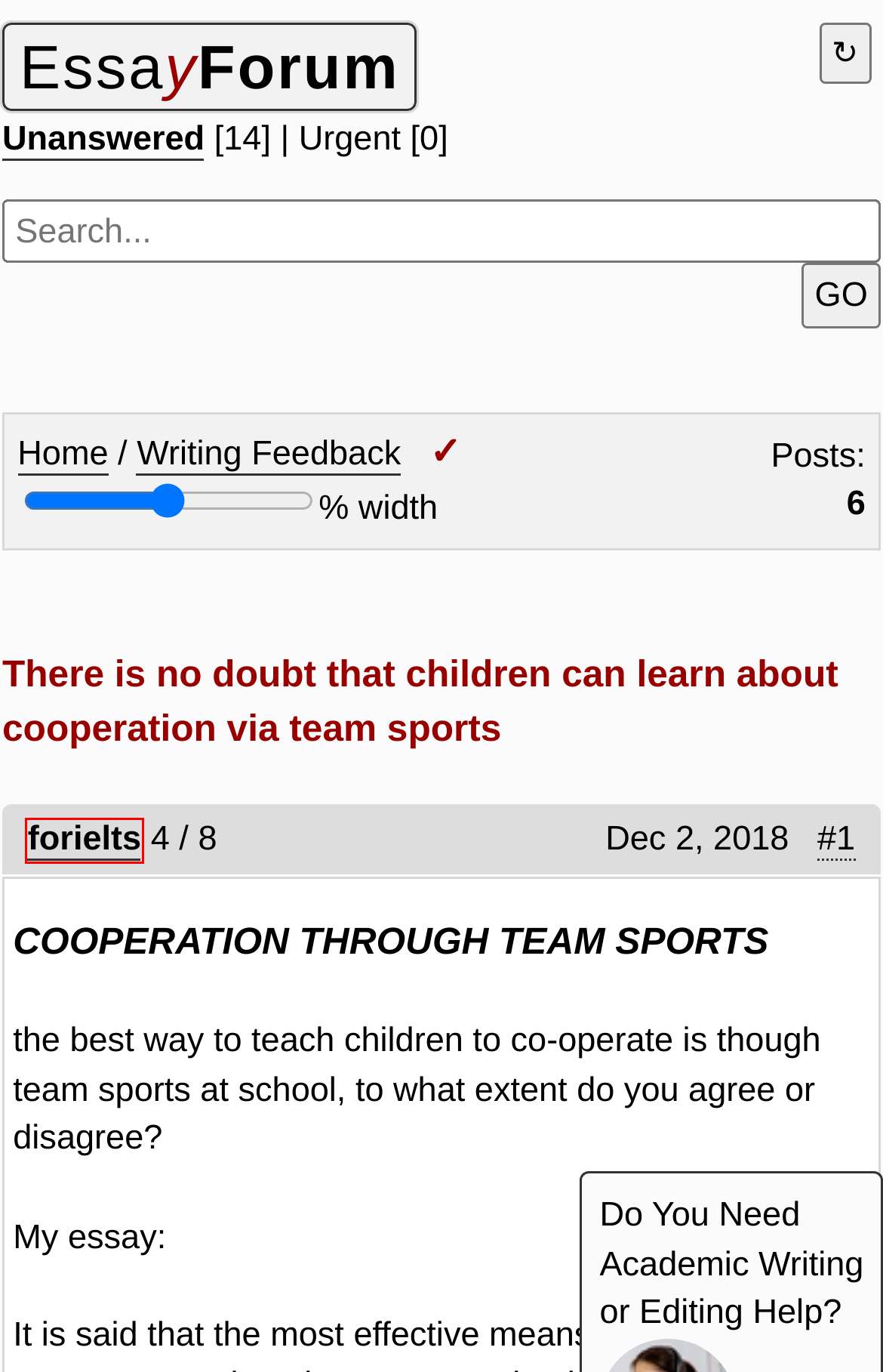Review the screenshot of a webpage which includes a red bounding box around an element. Select the description that best fits the new webpage once the element in the bounding box is clicked. Here are the candidates:
A. No-doubt, children learn much more both sense of competition and co-operation.
B. Unanswered Threads
C. Profile: forielts
D. Academic Paper Writing, Essay Editing, and Research Help
E. Disclaimer, Privacy, Terms of Service
F. Writing Feedback
G. Profile: Holt
H. Contact Us

C